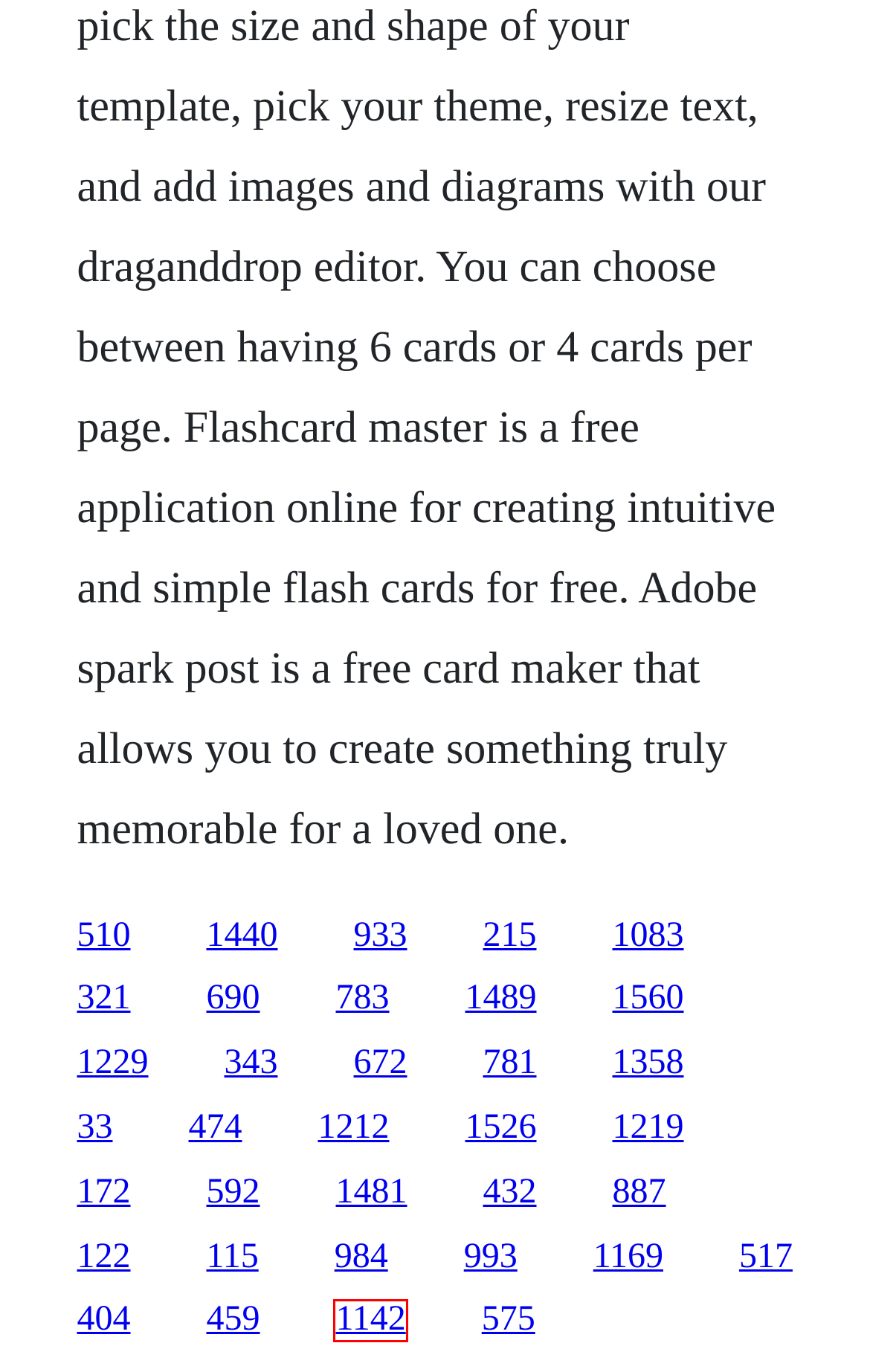You have a screenshot of a webpage with a red rectangle bounding box. Identify the best webpage description that corresponds to the new webpage after clicking the element within the red bounding box. Here are the candidates:
A. Create pptp vpn mikrotik download
B. Asus s400ca ca006h vivo book
C. Khashayar zendooni free download
D. Come fly with me download frank sinatra
E. Marilyn manson movie download
F. Al jarreau trouble in paradise download torrent
G. Chef download community cookbook users
H. Film princesse download vf hd 2014 gratuit noe

B